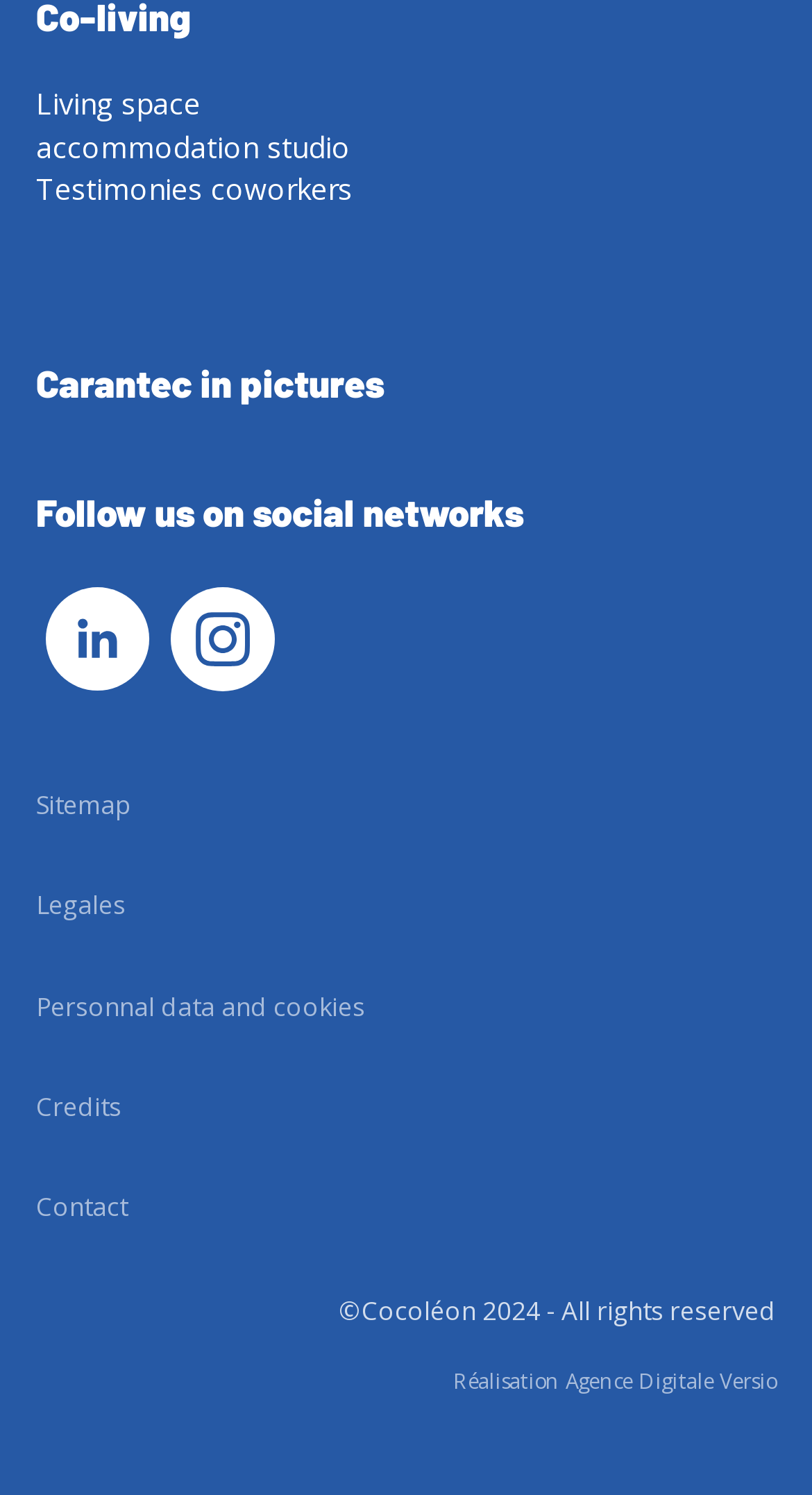Can you identify the bounding box coordinates of the clickable region needed to carry out this instruction: 'View Carantec in pictures'? The coordinates should be four float numbers within the range of 0 to 1, stated as [left, top, right, bottom].

[0.044, 0.241, 0.472, 0.272]